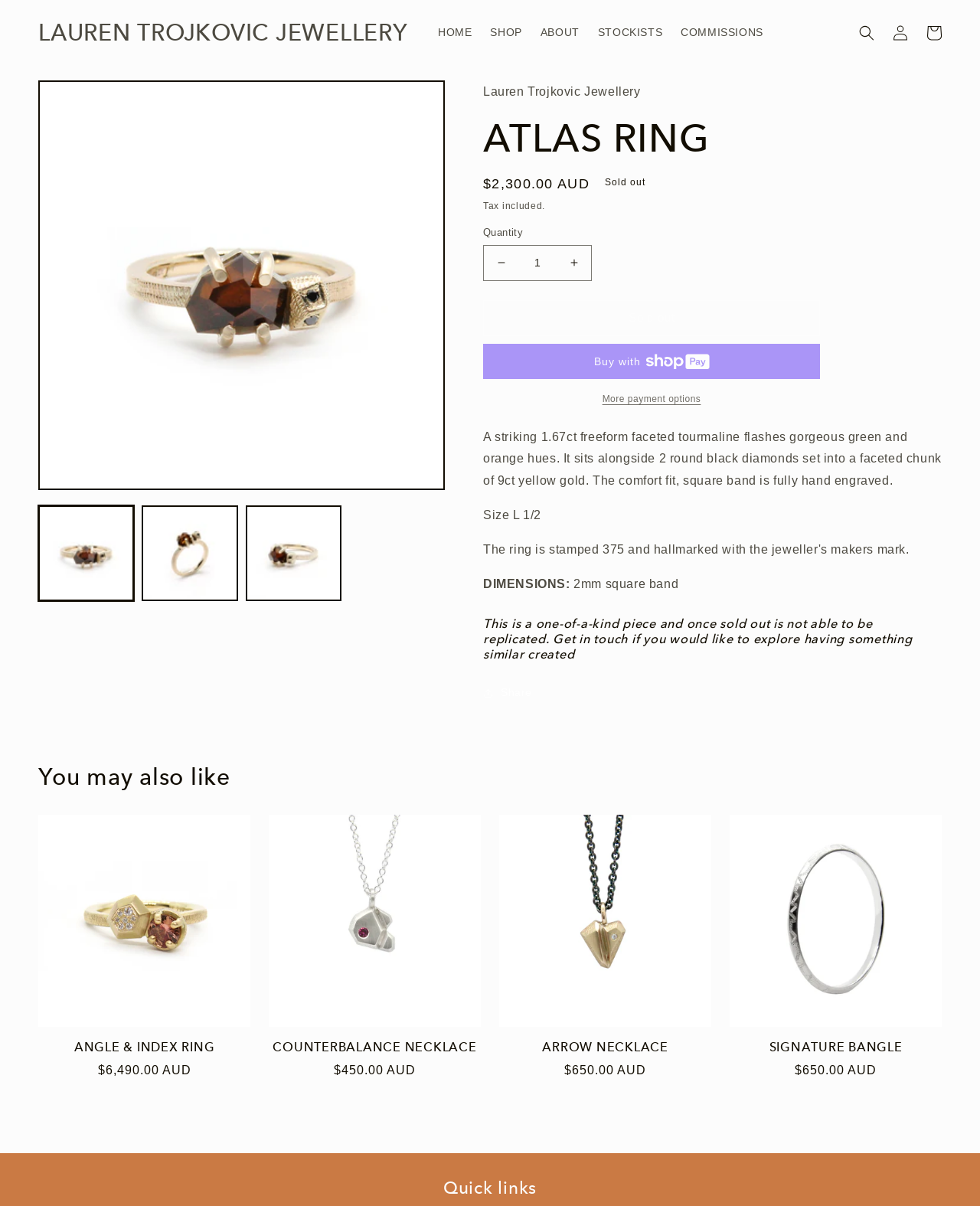What is the shape of the band of the ATLAS RING?
Give a comprehensive and detailed explanation for the question.

The shape of the band of the ATLAS RING can be found in the product description, where it is mentioned that the comfort fit band is square.